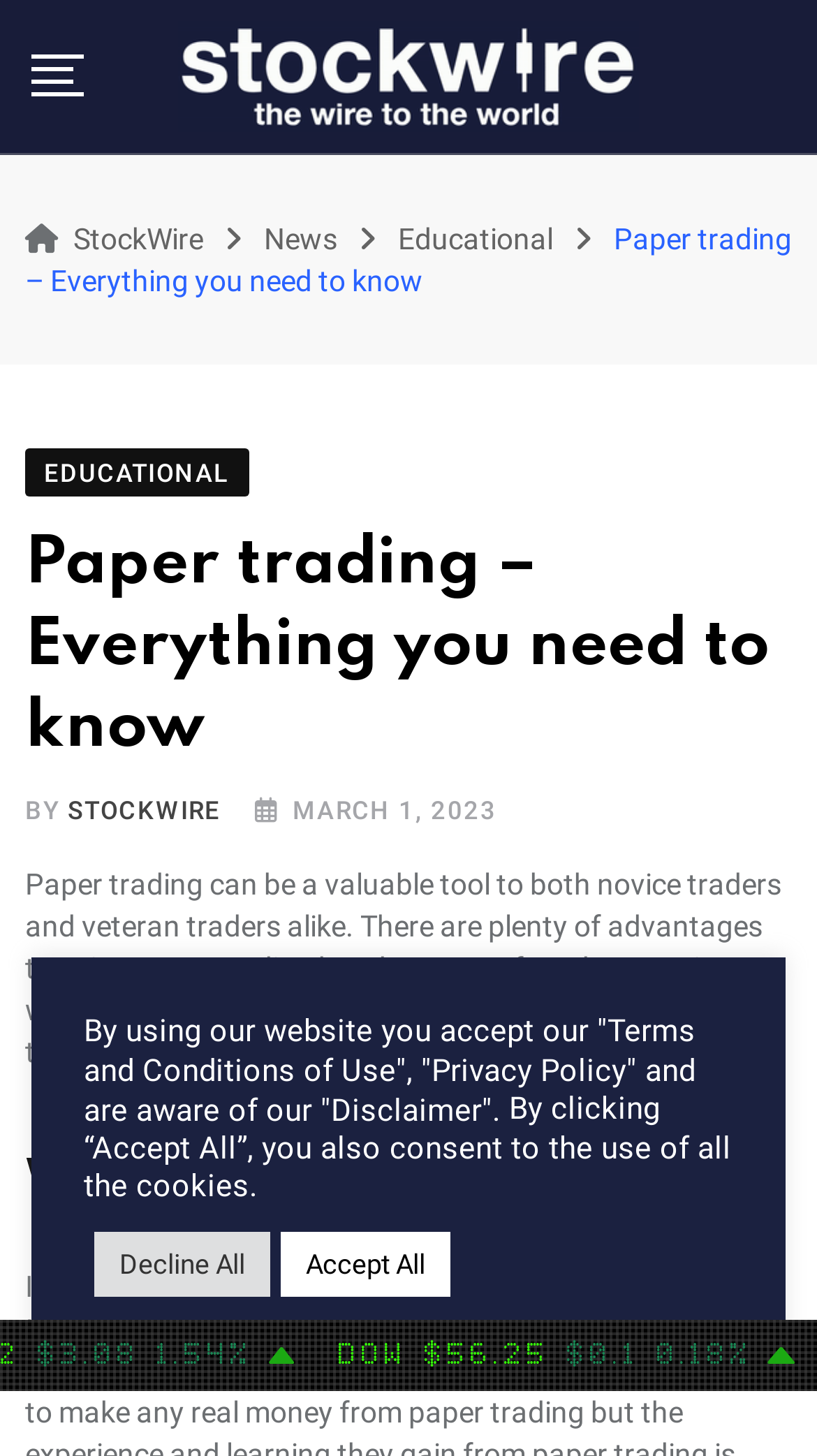Please answer the following question using a single word or phrase: 
What is the topic of the article?

Paper trading